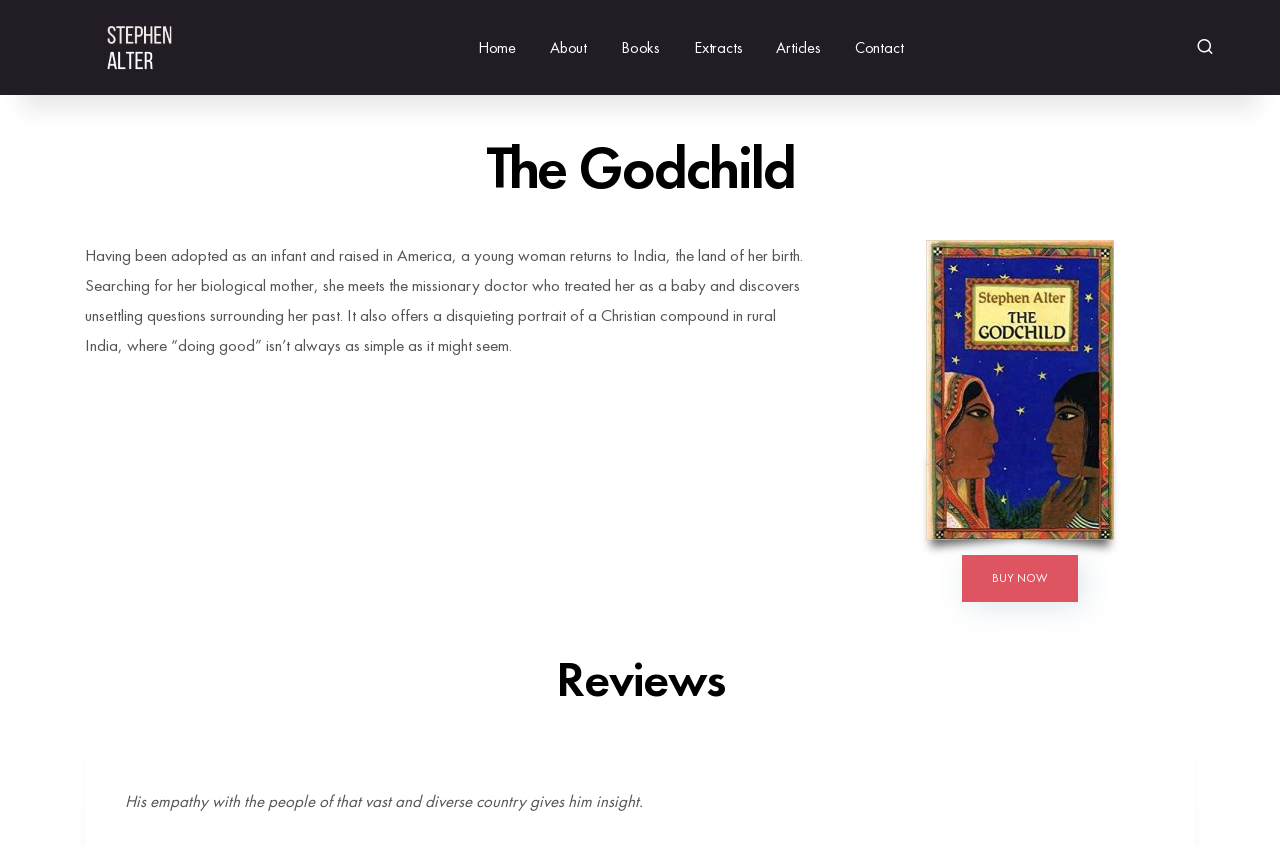Can you find the bounding box coordinates for the UI element given this description: "Articles"? Provide the coordinates as four float numbers between 0 and 1: [left, top, right, bottom].

[0.607, 0.043, 0.641, 0.069]